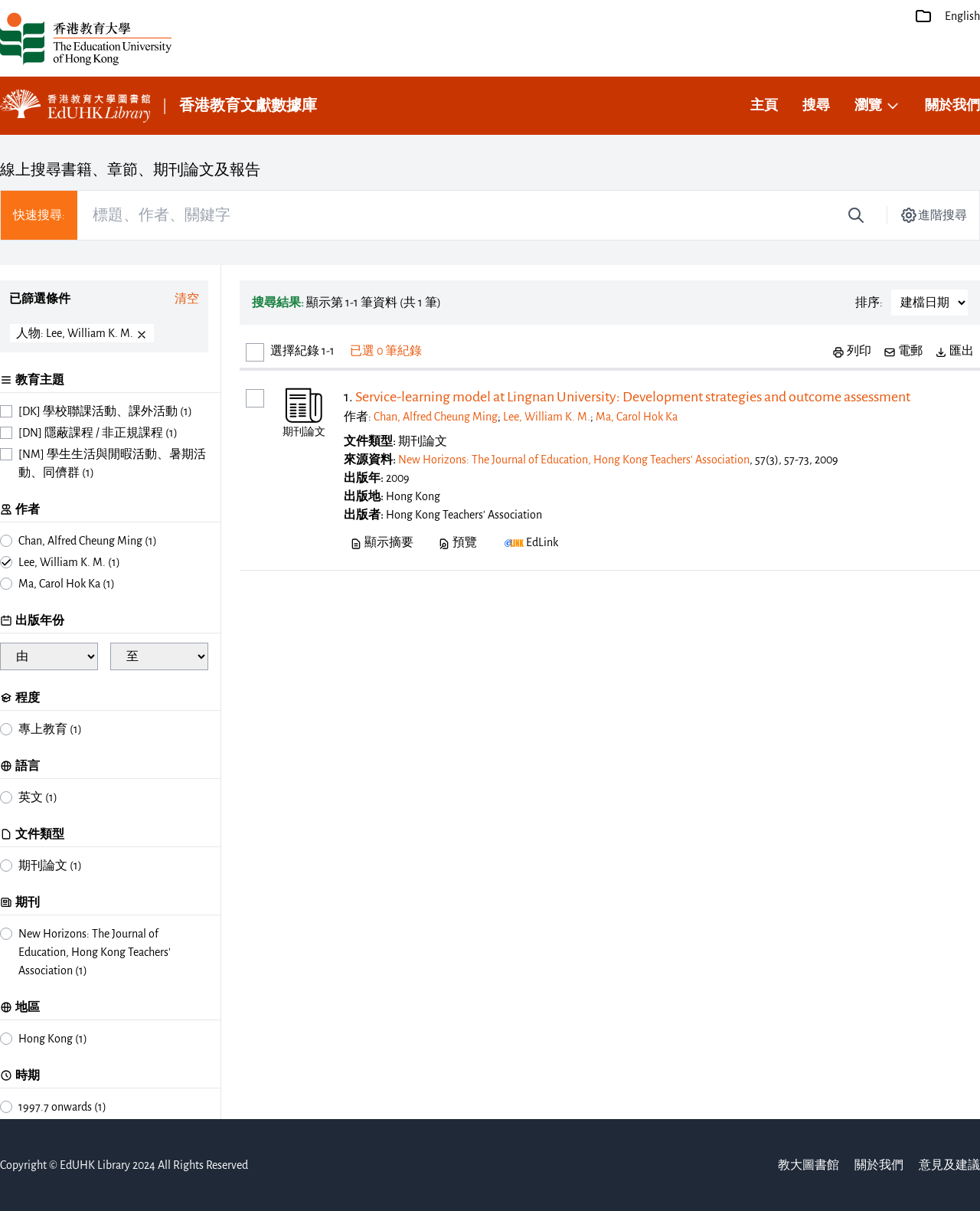What is the purpose of the textbox with the label '快速搜尋:'?
Please provide an in-depth and detailed response to the question.

The textbox with the label '快速搜尋:' is likely used for searching, as it is placed next to a button with no label, which is a common pattern for search functionality.